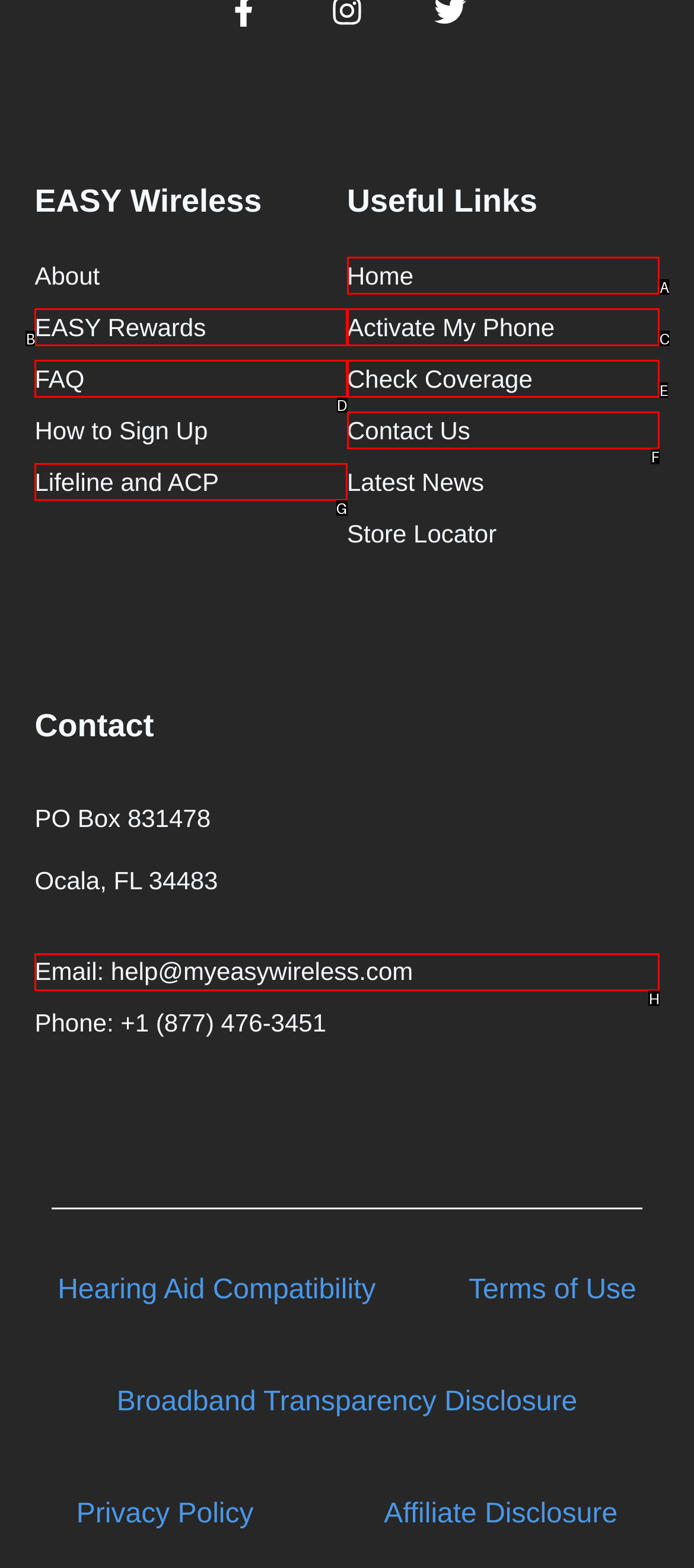Choose the correct UI element to click for this task: send an email Answer using the letter from the given choices.

H